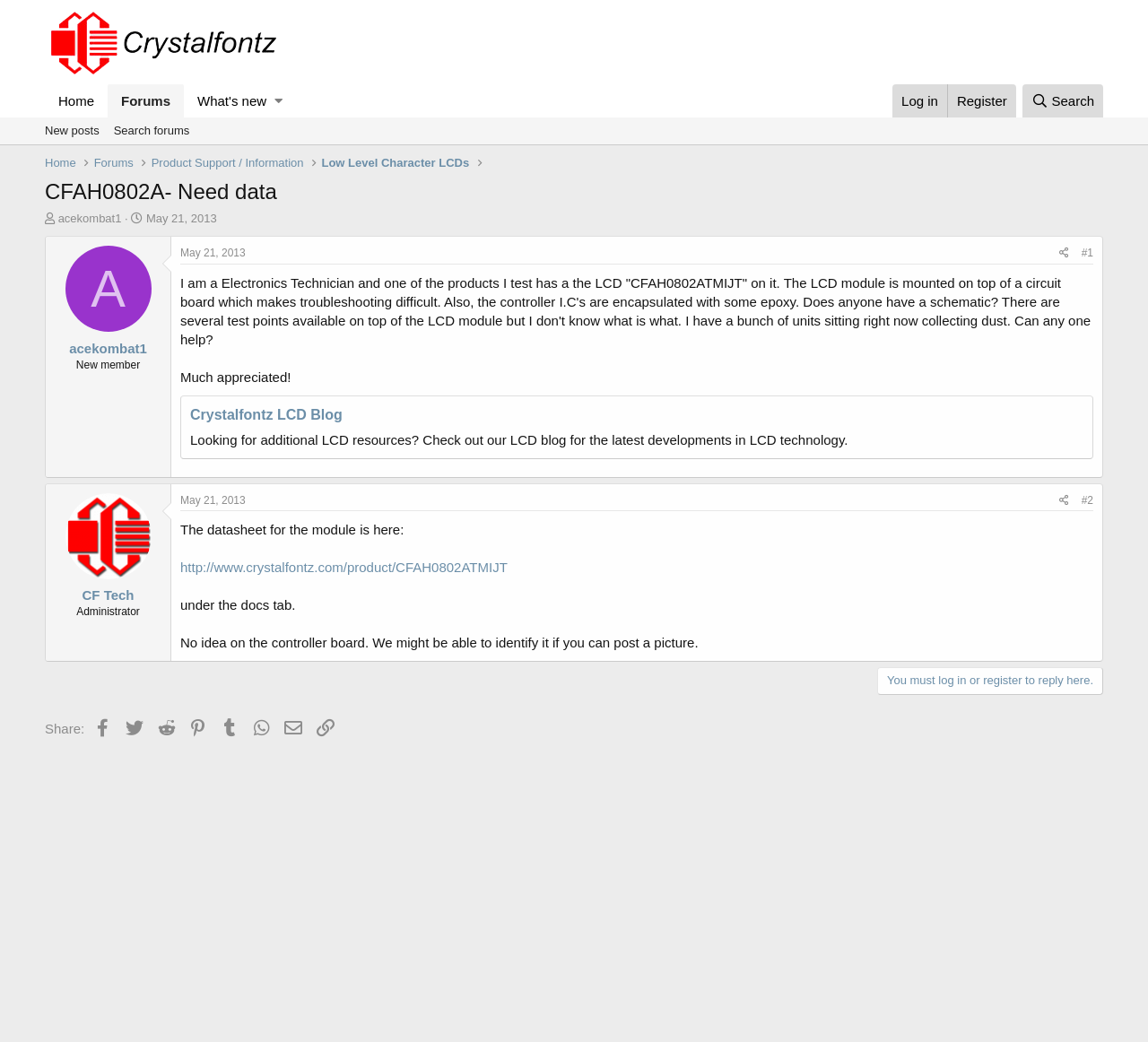What is the name of the administrator who replied to the thread?
Provide a detailed and extensive answer to the question.

The question can be answered by looking at the reply section, where the administrator 'CF Tech' replied to the thread.